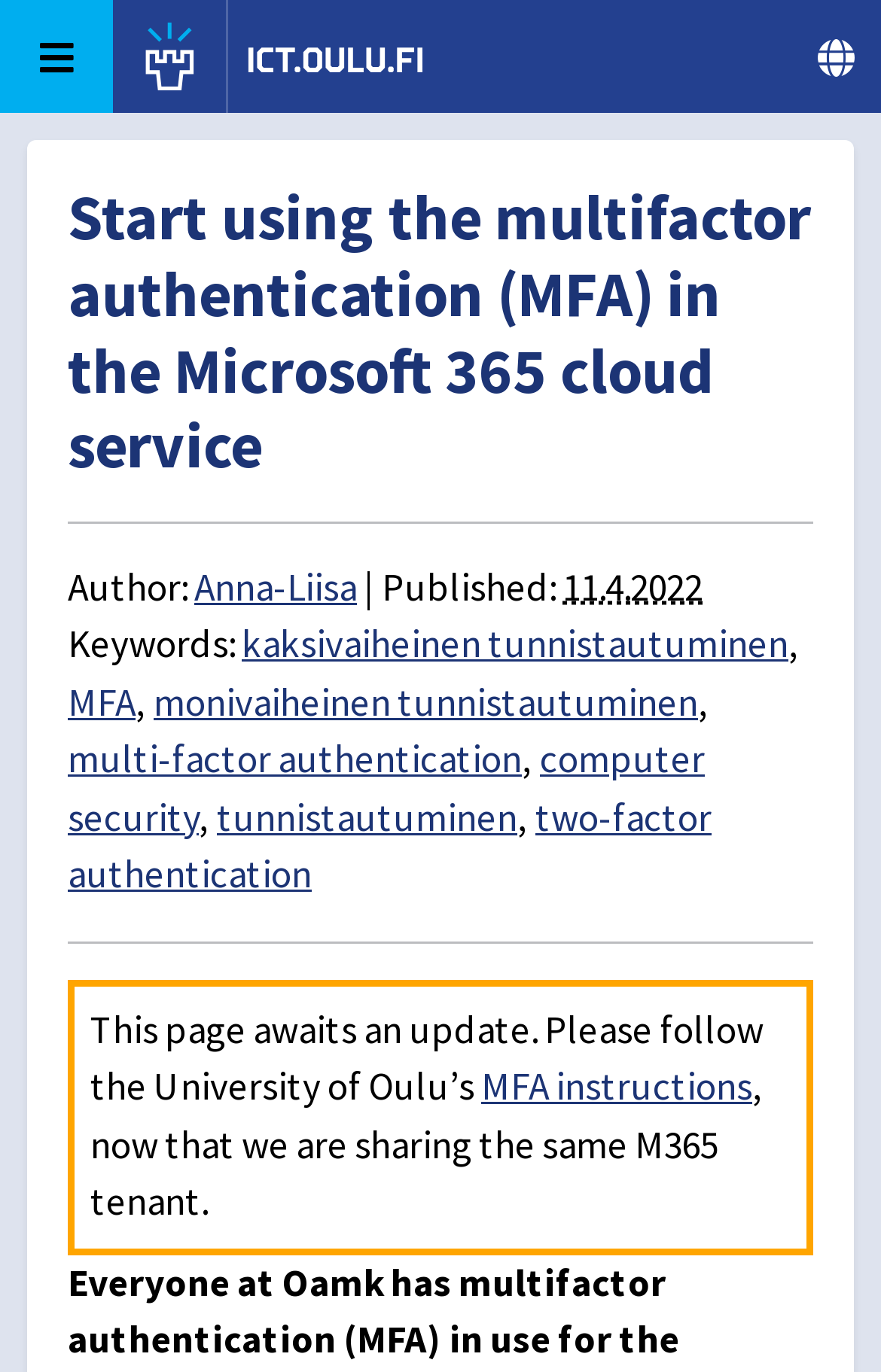Look at the image and give a detailed response to the following question: What is the language of the webpage?

The language of the webpage is not explicitly specified. However, based on the content and the presence of Finnish keywords, it can be inferred that the language of the webpage is likely Finnish or a language that uses similar keywords.